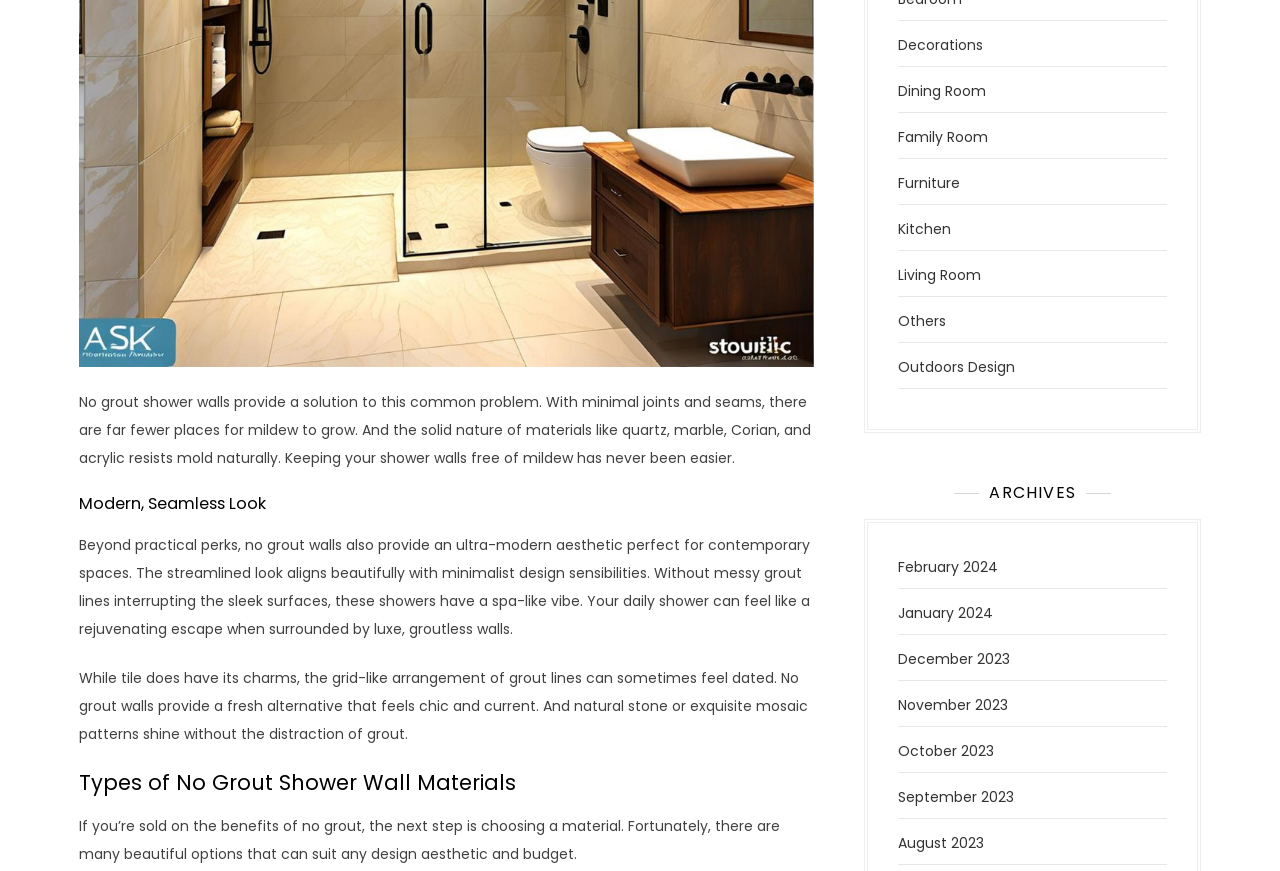What is the benefit of no grout shower walls? Refer to the image and provide a one-word or short phrase answer.

Fewer places for mildew to grow